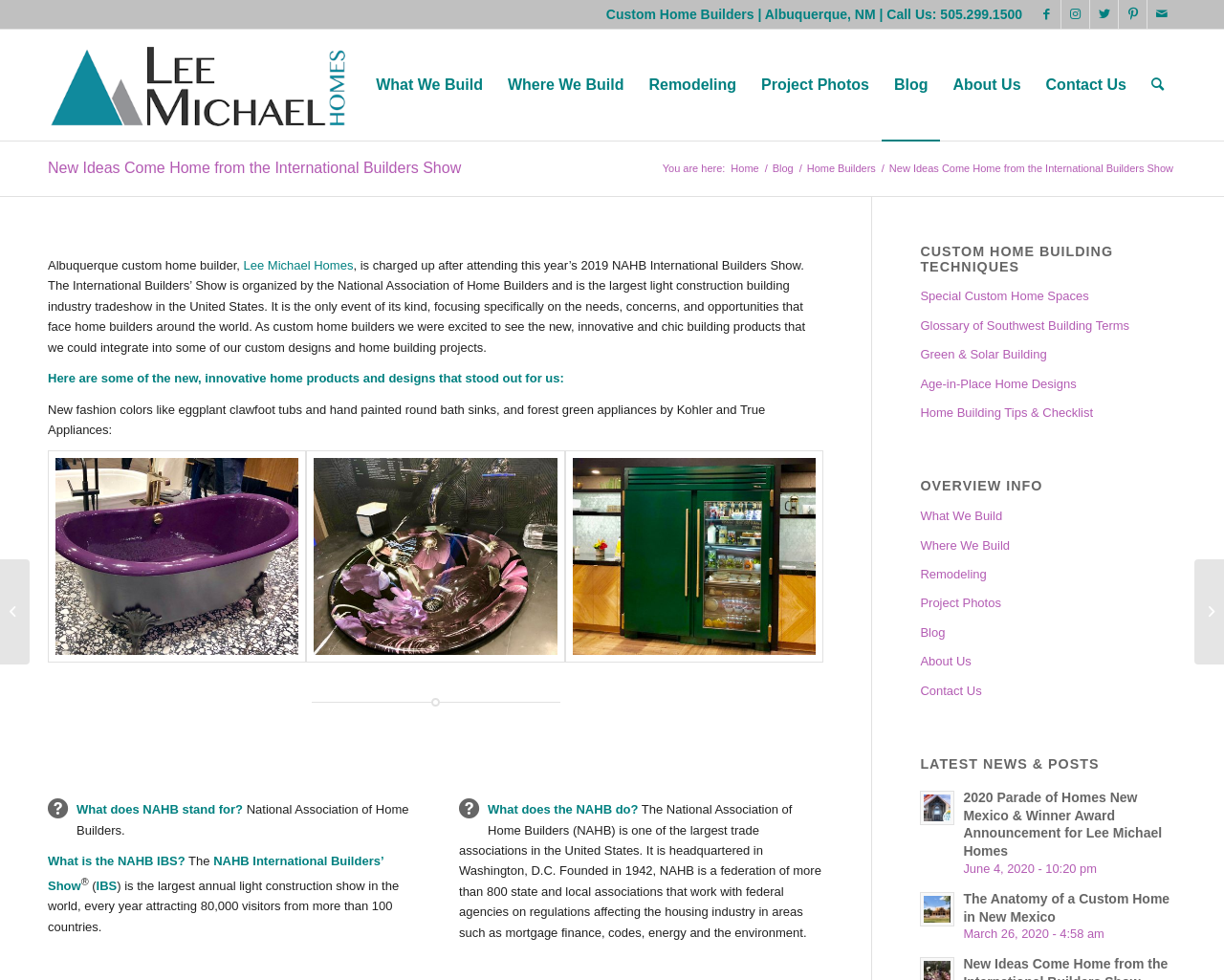Utilize the details in the image to thoroughly answer the following question: What is the color of the appliances mentioned in the article?

I found the color of the appliances mentioned in the article by reading the text, which says 'forest green appliances by Kohler and True Appliances'.